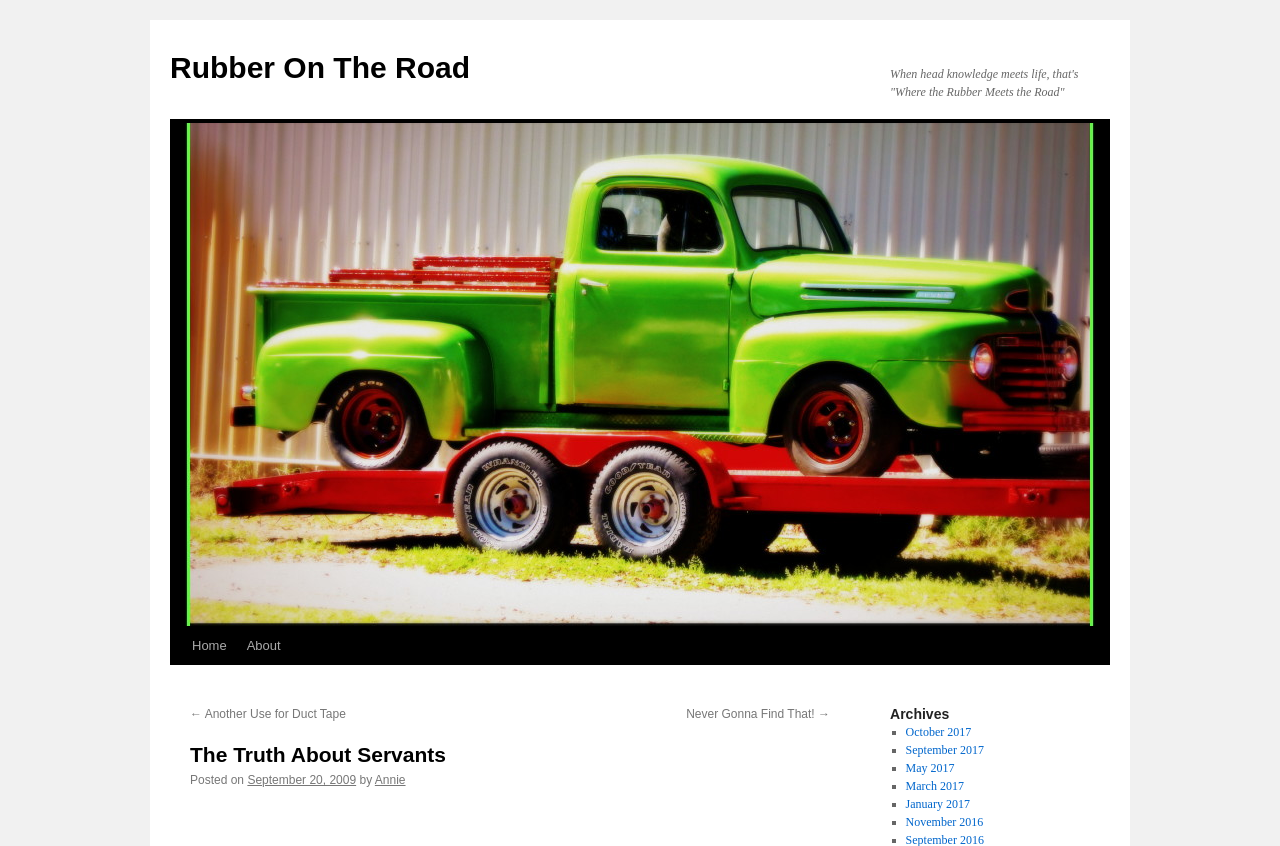What is the name of the blog?
Please answer the question with as much detail and depth as you can.

The name of the blog can be found in the top-left corner of the webpage, where it says 'Rubber On The Road' next to the image.